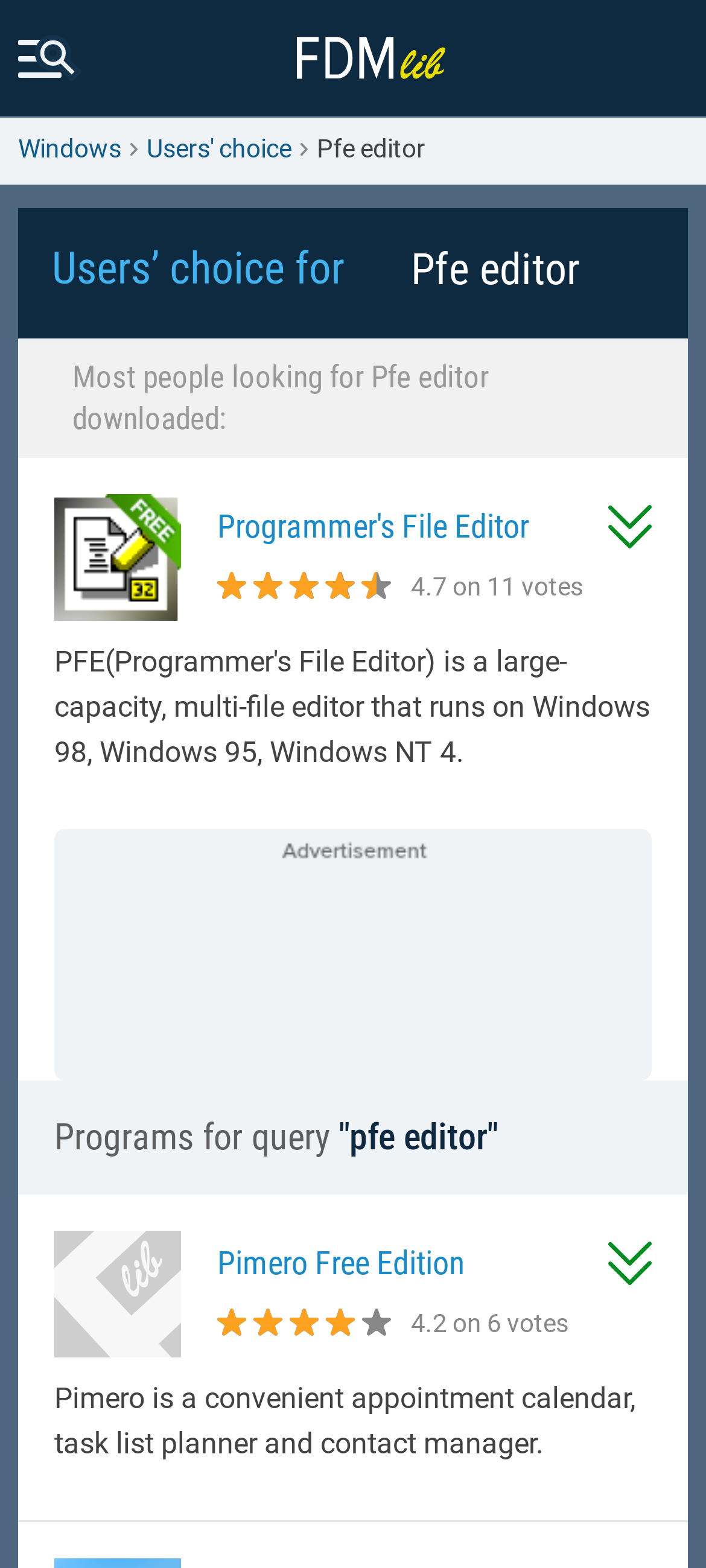Create a detailed narrative of the webpage’s visual and textual elements.

The webpage is about downloading the PFE editor software. At the top, there is a link to "Free Download Manager Lib" accompanied by an image, and a link to "Windows" and another link labeled "Users' choice". Below these links, there is a heading that reads "Pfe editor" and a static text with the same label. 

Underneath, there is a heading that says "Most people looking for Pfe editor downloaded:" followed by a list of software. The first item on the list is "Programmer's File Editor" which has an image, a heading, and a link to download it. The download link is positioned to the right of the image and heading. Below the download link, there is a static text that displays the rating of the software, "4.7 on 11 votes".

Further down, there is an iframe that contains an advertisement. Below the advertisement, there is a heading that reads "Programs for query ″pfe editor″". This is followed by a list of software, including "Pimero Free Edition" which has an image, a heading, and a link to download it. The download link is positioned to the right of the image and heading. Below the download link, there is a static text that displays the rating of the software, "4.2 on 6 votes", and a brief description of the software.